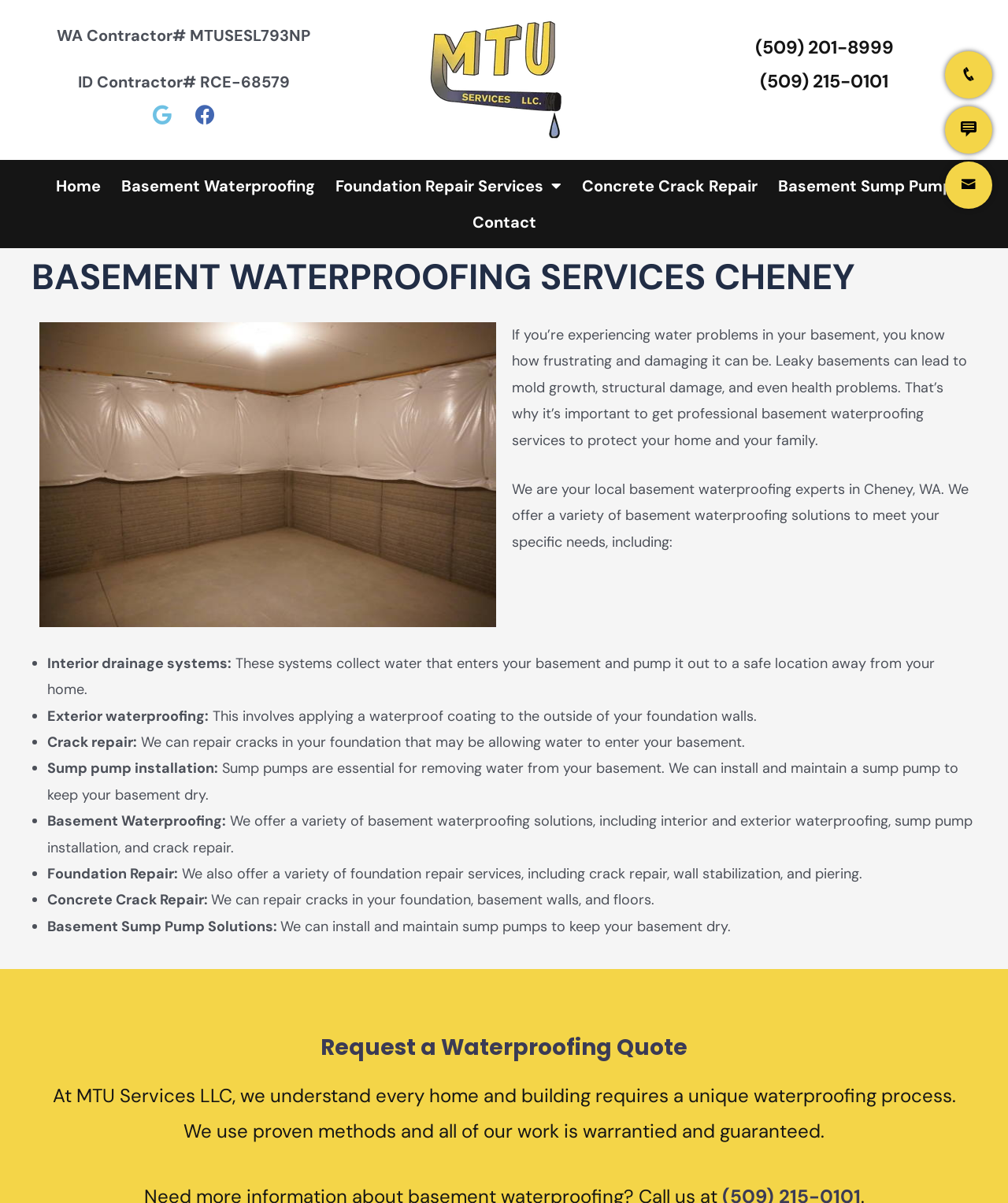Identify the bounding box coordinates of the section to be clicked to complete the task described by the following instruction: "Call the company". The coordinates should be four float numbers between 0 and 1, formatted as [left, top, right, bottom].

[0.749, 0.029, 0.886, 0.049]